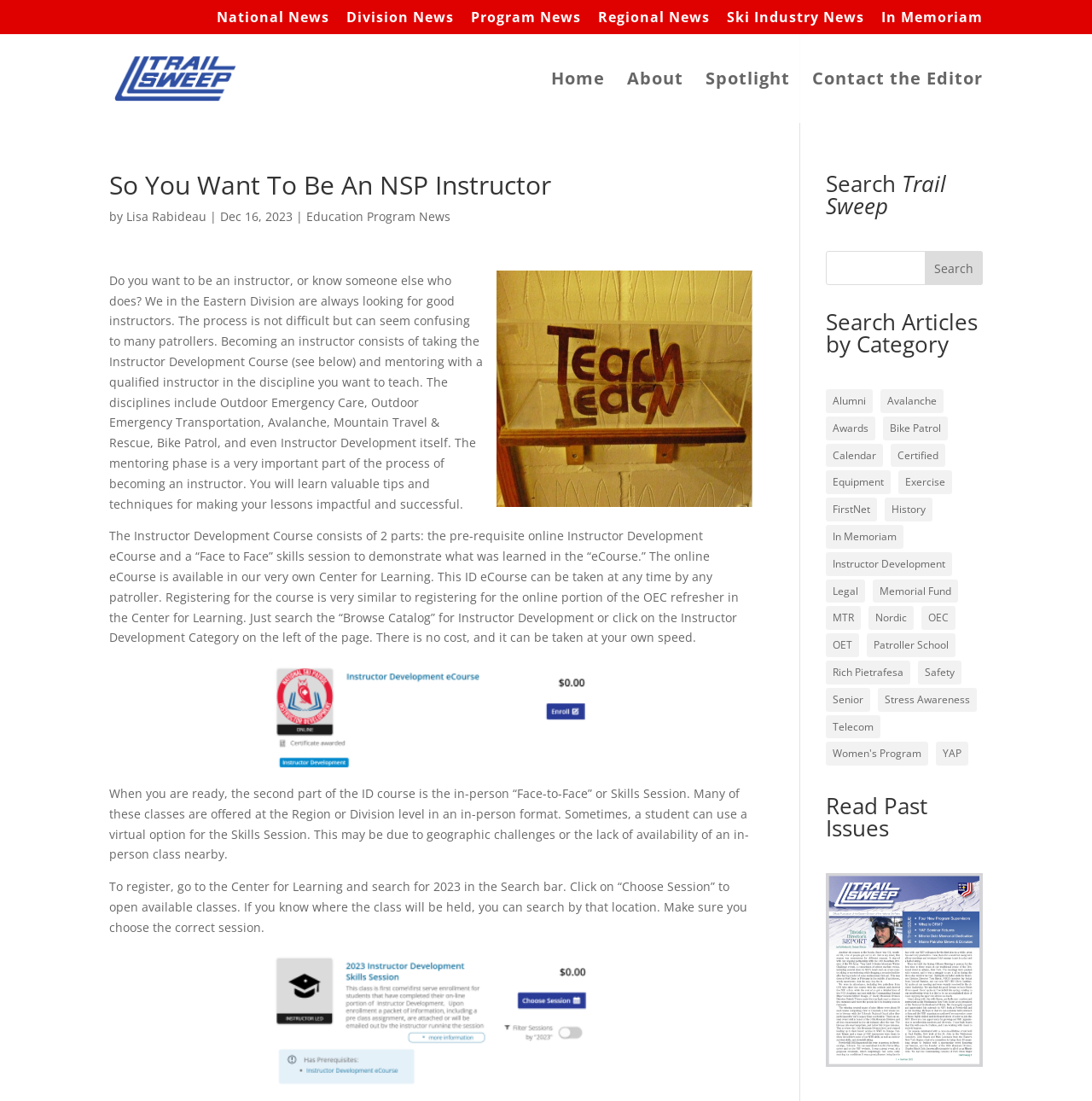How many items are in the 'Stress Awareness' category?
Could you give a comprehensive explanation in response to this question?

I counted the number of items mentioned in the link text content of the webpage, specifically the link that starts with 'Stress Awareness' which mentions the number of items.